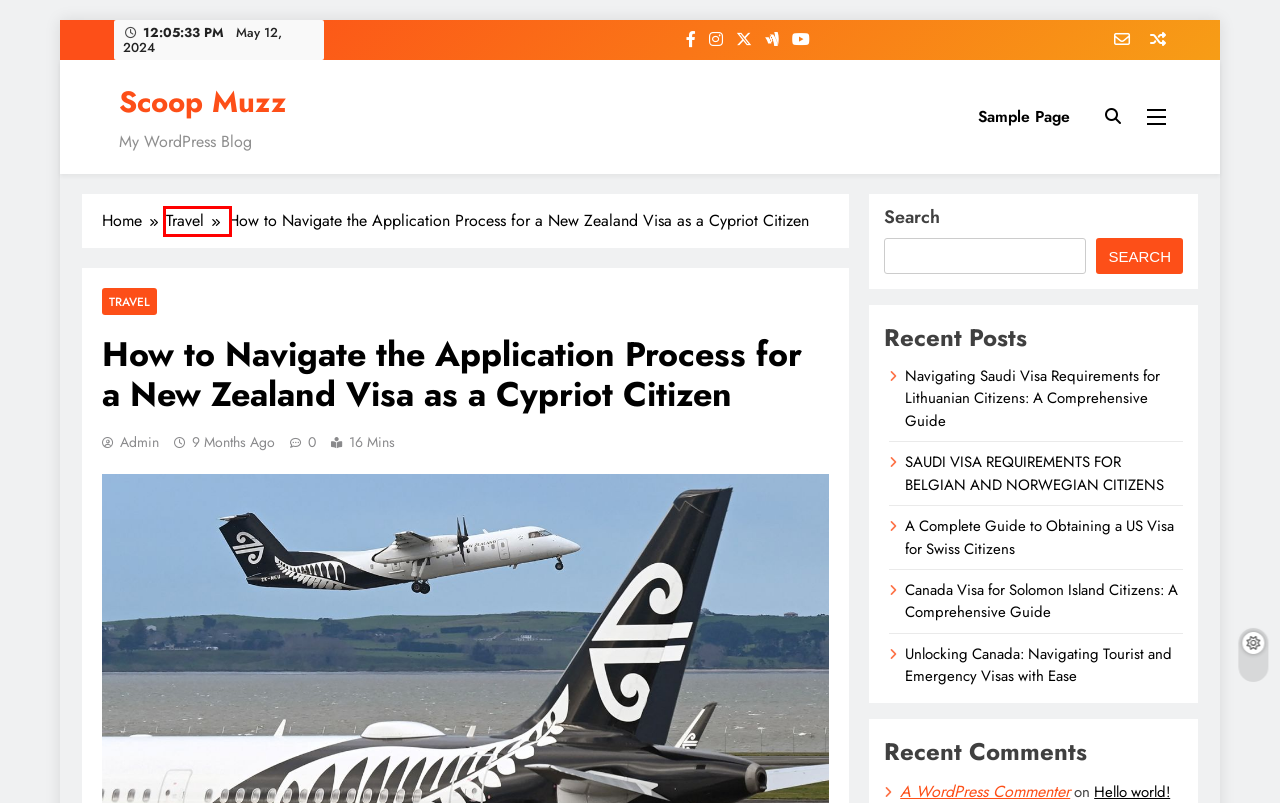Analyze the given webpage screenshot and identify the UI element within the red bounding box. Select the webpage description that best matches what you expect the new webpage to look like after clicking the element. Here are the candidates:
A. Hello world! - Scoop Muzz
B. Unlocking Canada: Navigating Tourist and Emergency Visas with Ease - Scoop Muzz
C. A Complete Guide to Obtaining a US Visa for Swiss Citizens - Scoop Muzz
D. Navigating Saudi Visa Requirements for Lithuanian Citizens: A Comprehensive Guide - Scoop Muzz
E. Blog Tool, Publishing Platform, and CMS – WordPress.org
F. Canada Visa for Solomon Island Citizens: A Comprehensive Guide - Scoop Muzz
G. Travel - Scoop Muzz
H. Scoop Muzz

G